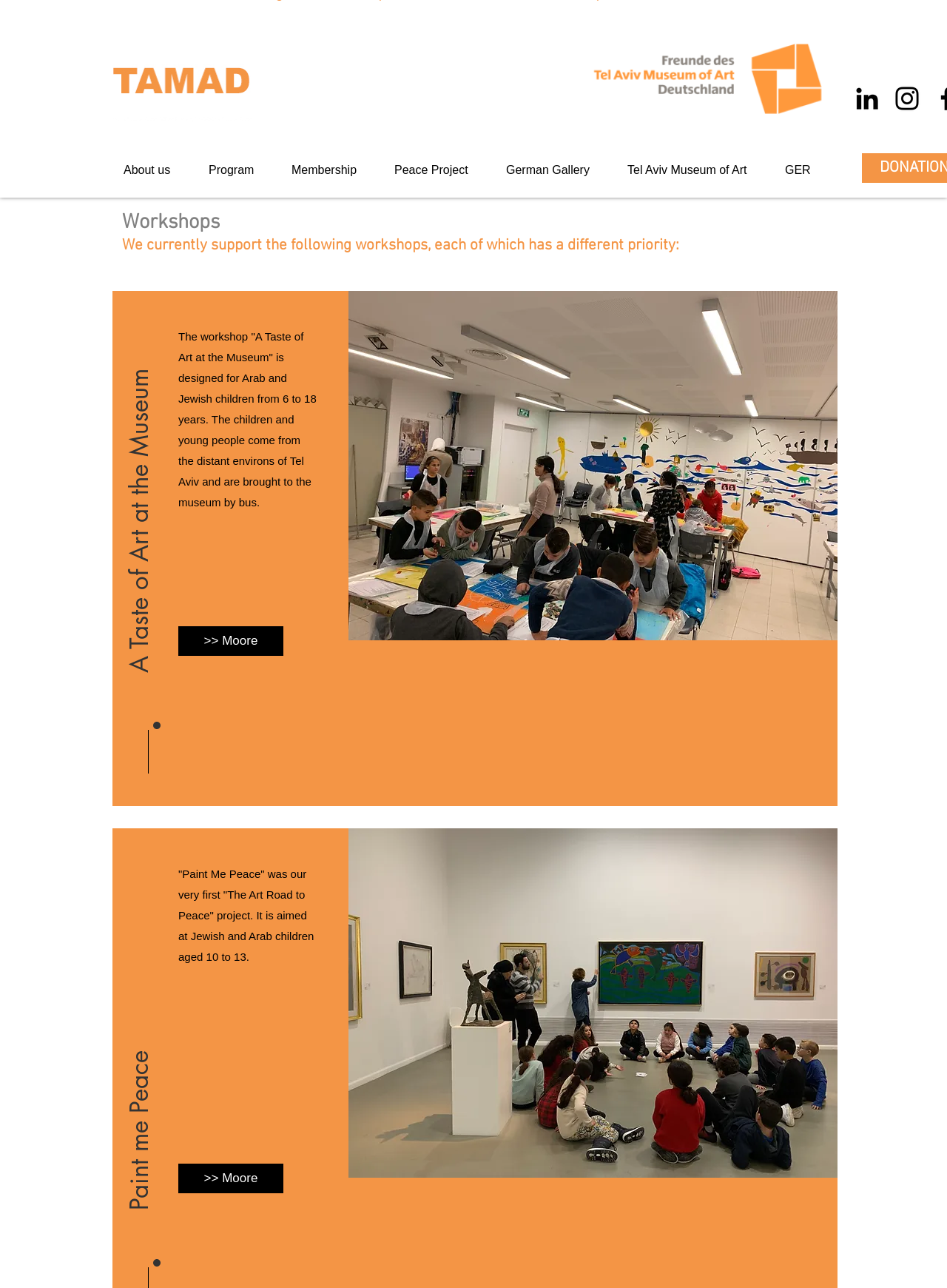Please identify the bounding box coordinates of the region to click in order to complete the given instruction: "Click the LinkedIn icon". The coordinates should be four float numbers between 0 and 1, i.e., [left, top, right, bottom].

[0.899, 0.064, 0.932, 0.089]